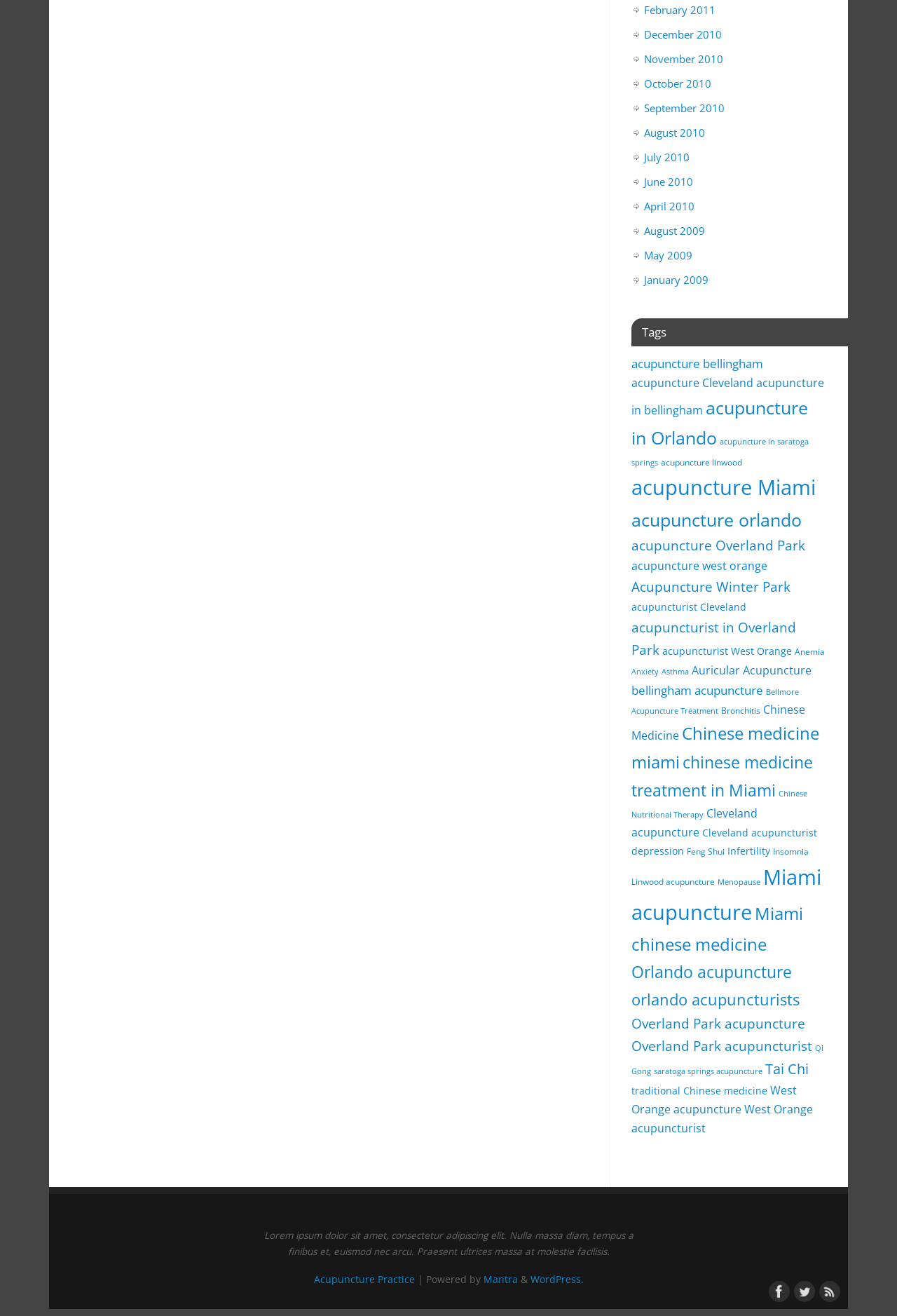Specify the bounding box coordinates of the area to click in order to follow the given instruction: "Follow the 'Facebook' link."

[0.857, 0.973, 0.877, 0.987]